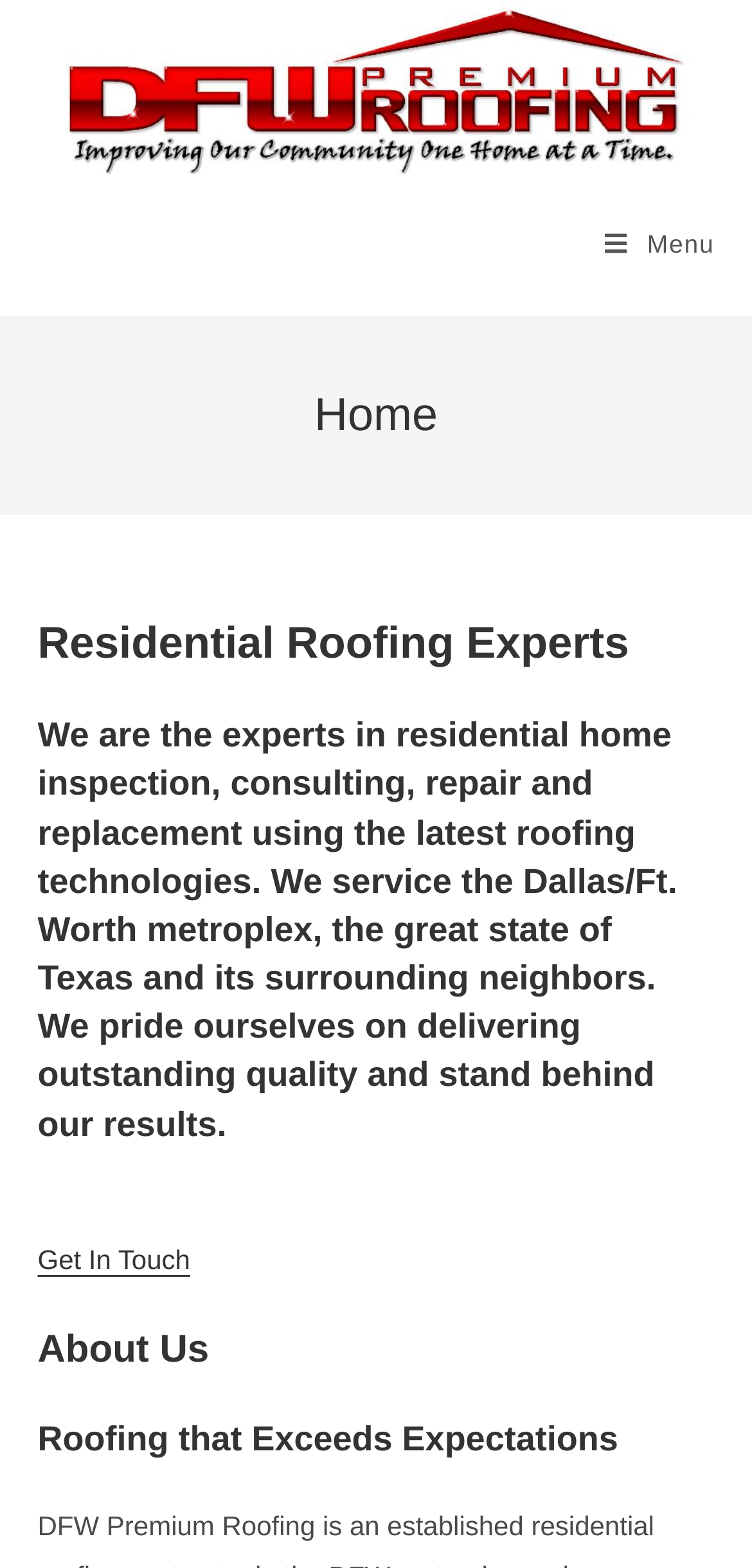What is the company's area of expertise?
Answer the question with a single word or phrase derived from the image.

Residential roofing